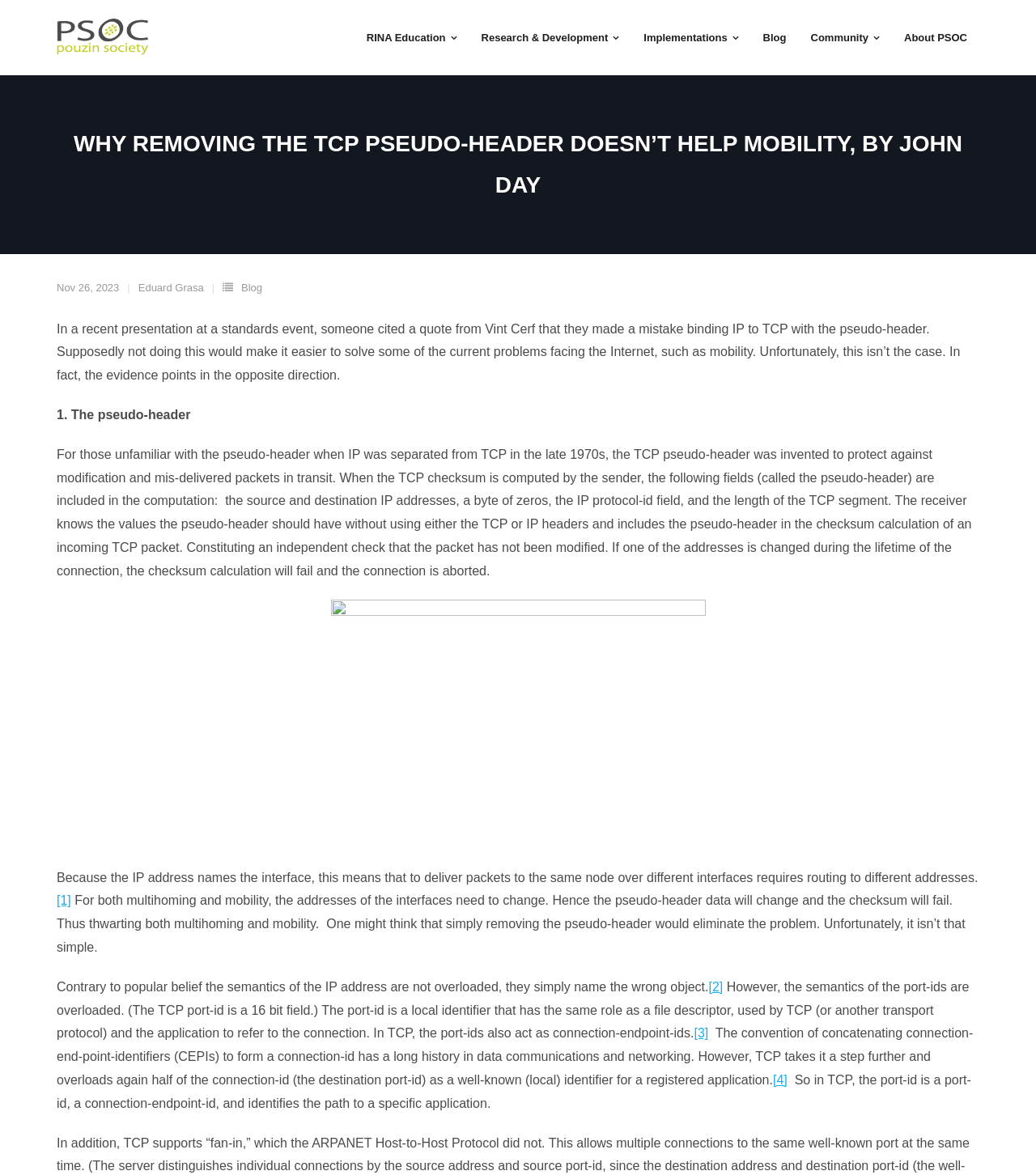What is the purpose of the TCP pseudo-header? Refer to the image and provide a one-word or short phrase answer.

To protect against modification and mis-delivered packets